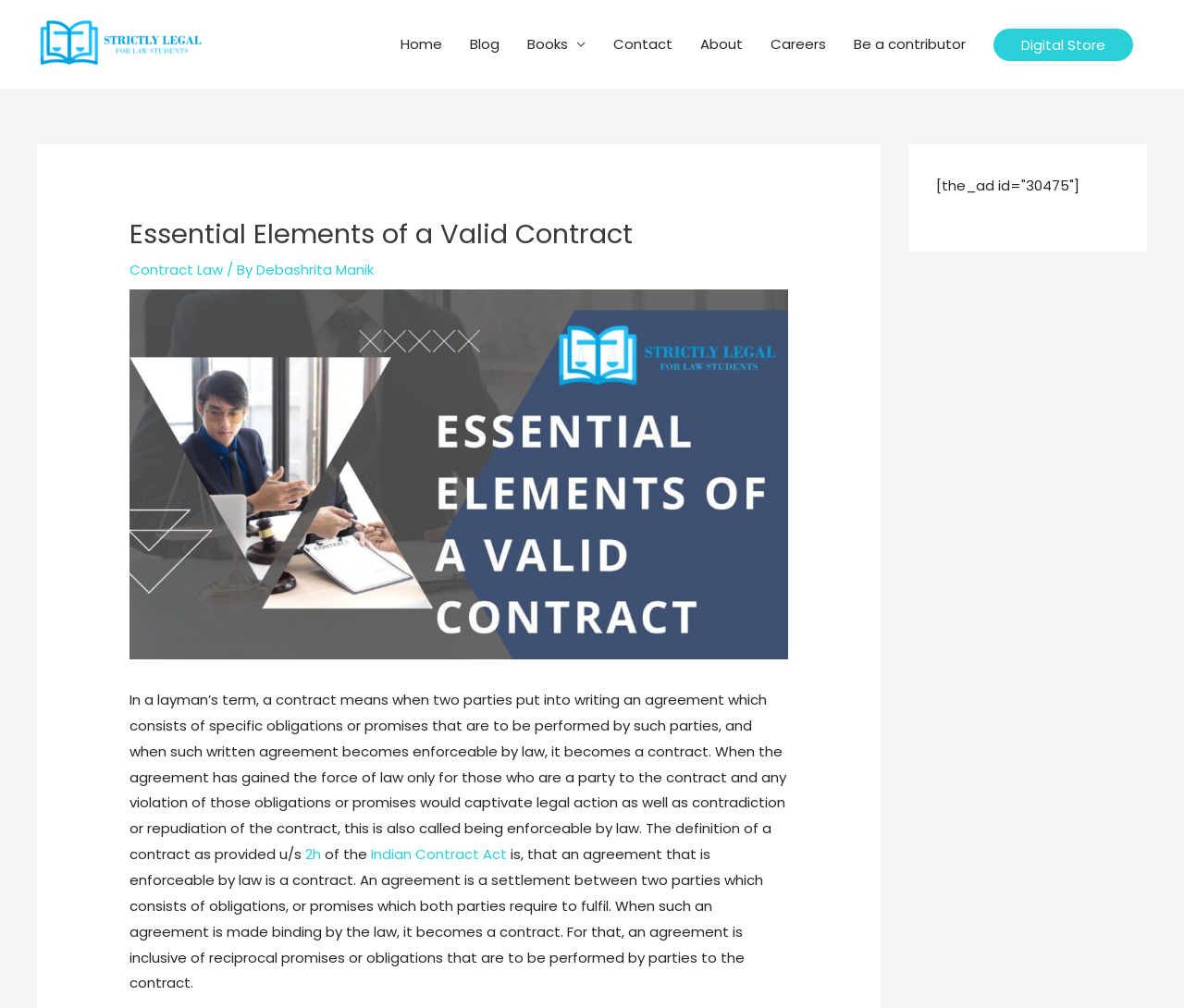Using the description "Contact", predict the bounding box of the relevant HTML element.

[0.506, 0.0, 0.58, 0.088]